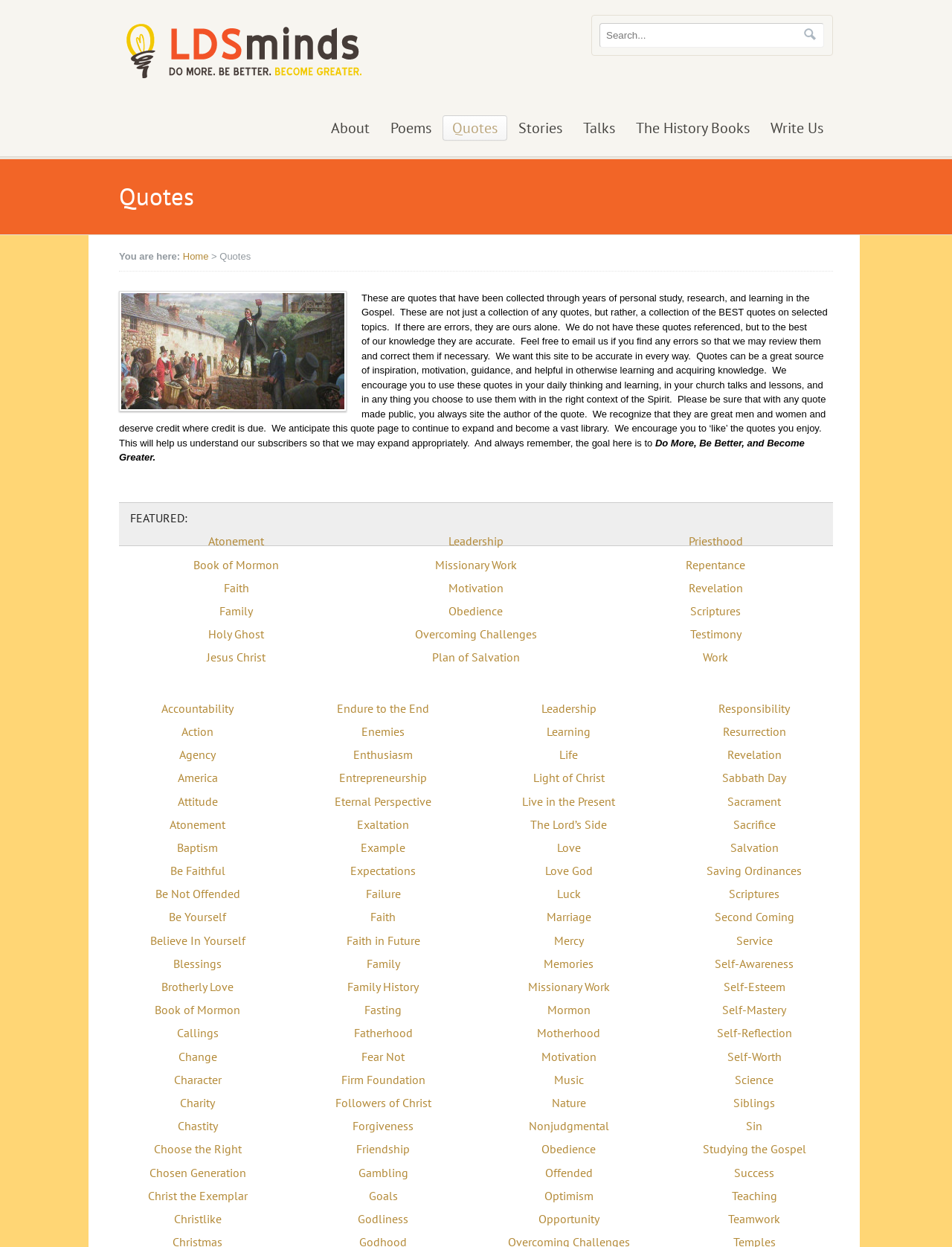Identify the bounding box of the UI component described as: "hypermail 2b29".

None